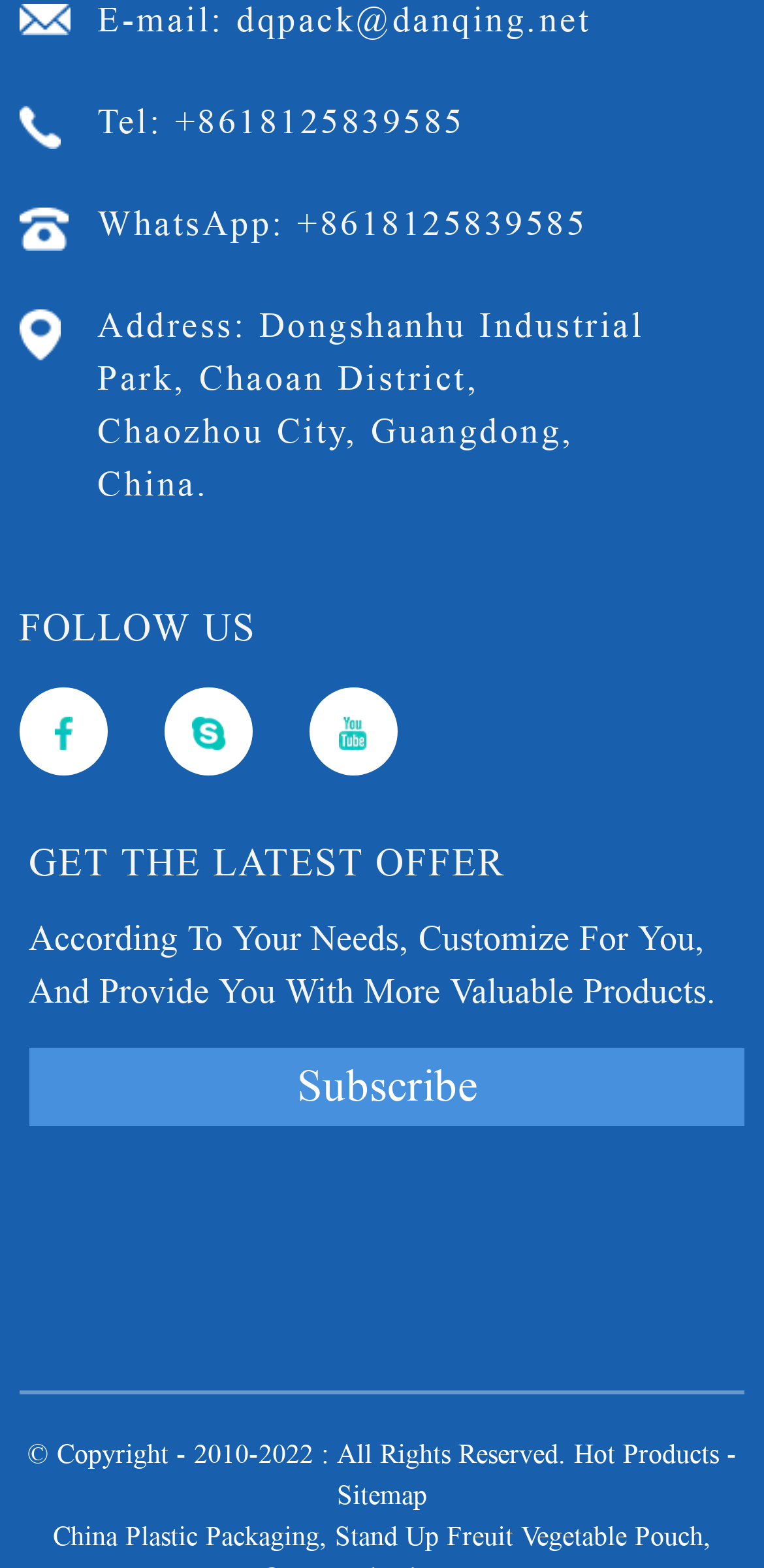What is the copyright year range?
Please provide a single word or phrase in response based on the screenshot.

2010-2022